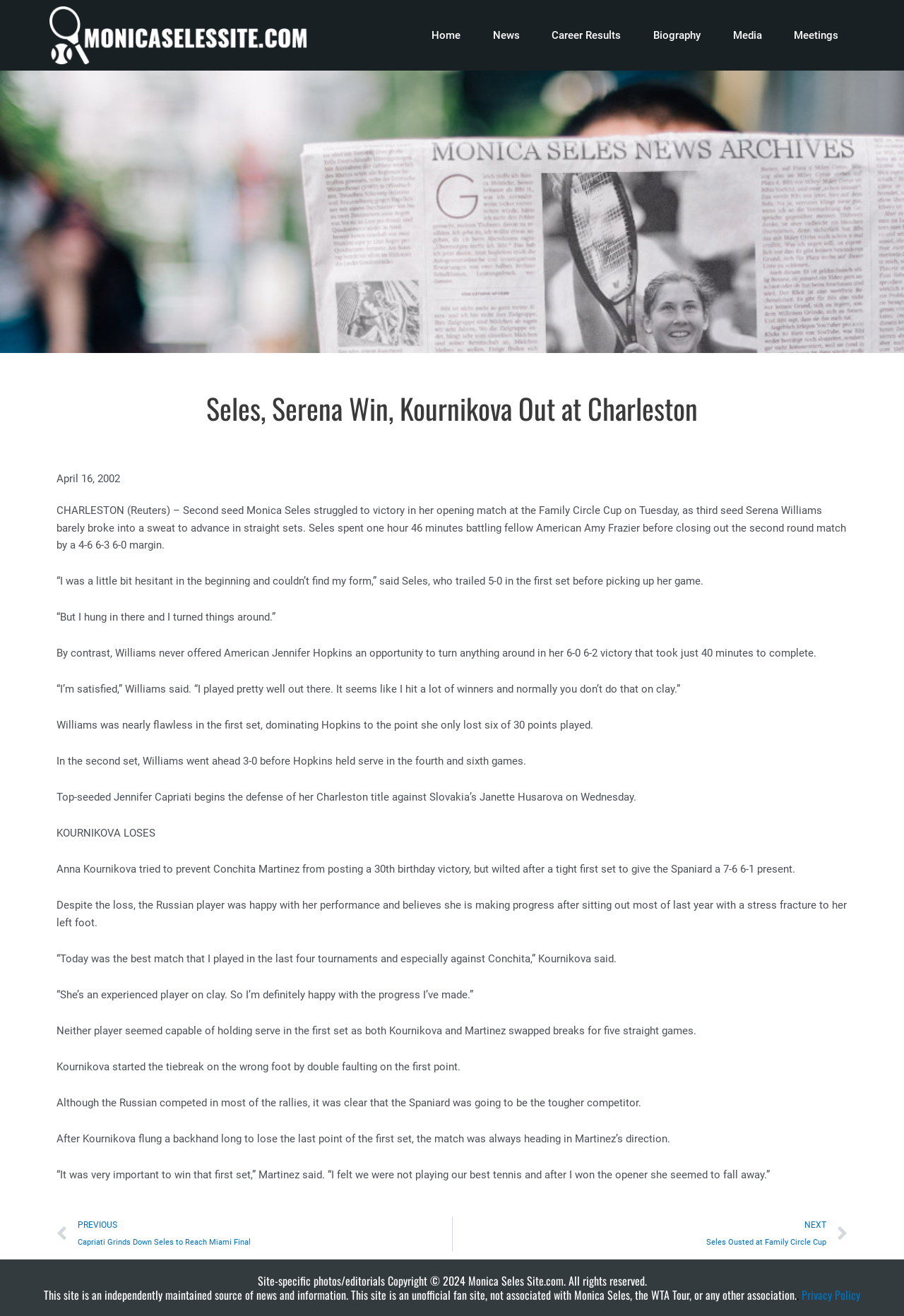What is the date of the news article?
Give a comprehensive and detailed explanation for the question.

I found the date of the news article in the time element, which is 'April 16, 2002'. This date is mentioned at the beginning of the article.